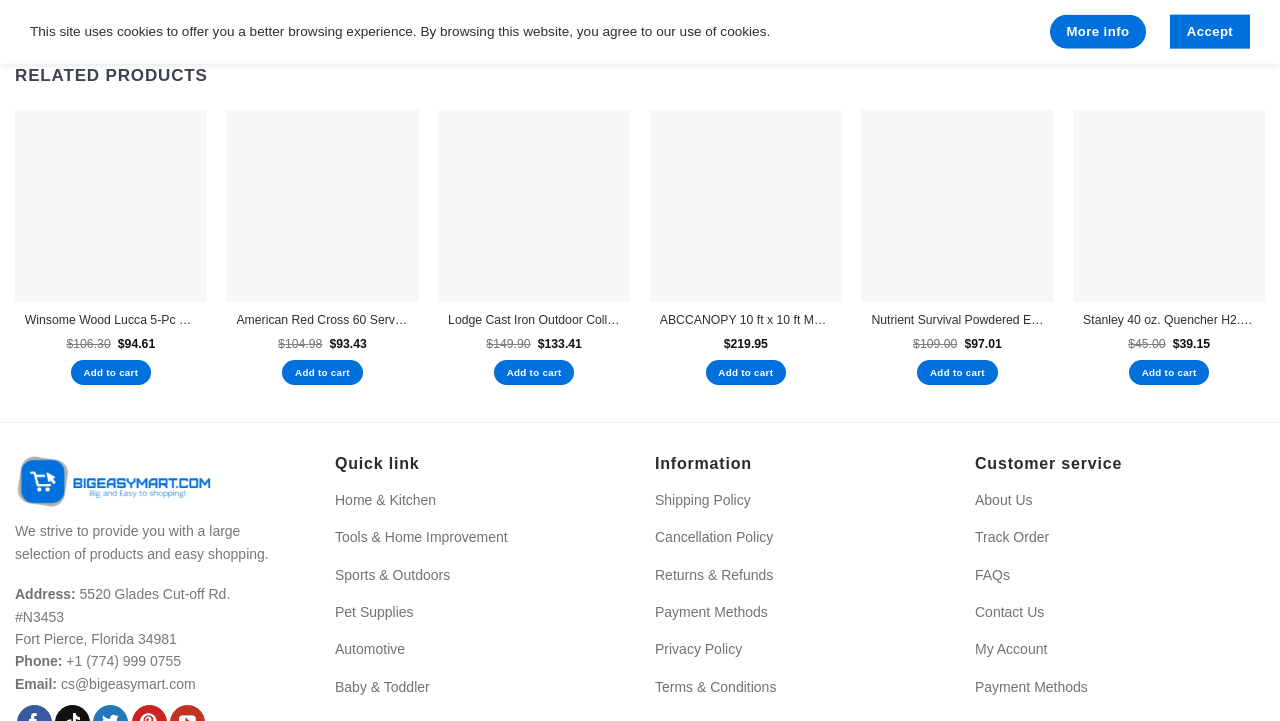Based on the image, please elaborate on the answer to the following question:
What is the price of the Winsome Wood Lucca 5-Pc Snack Table Set?

I found the price of the Winsome Wood Lucca 5-Pc Snack Table Set by looking at the insertion element that contains the StaticText elements '$' and '94.61'.